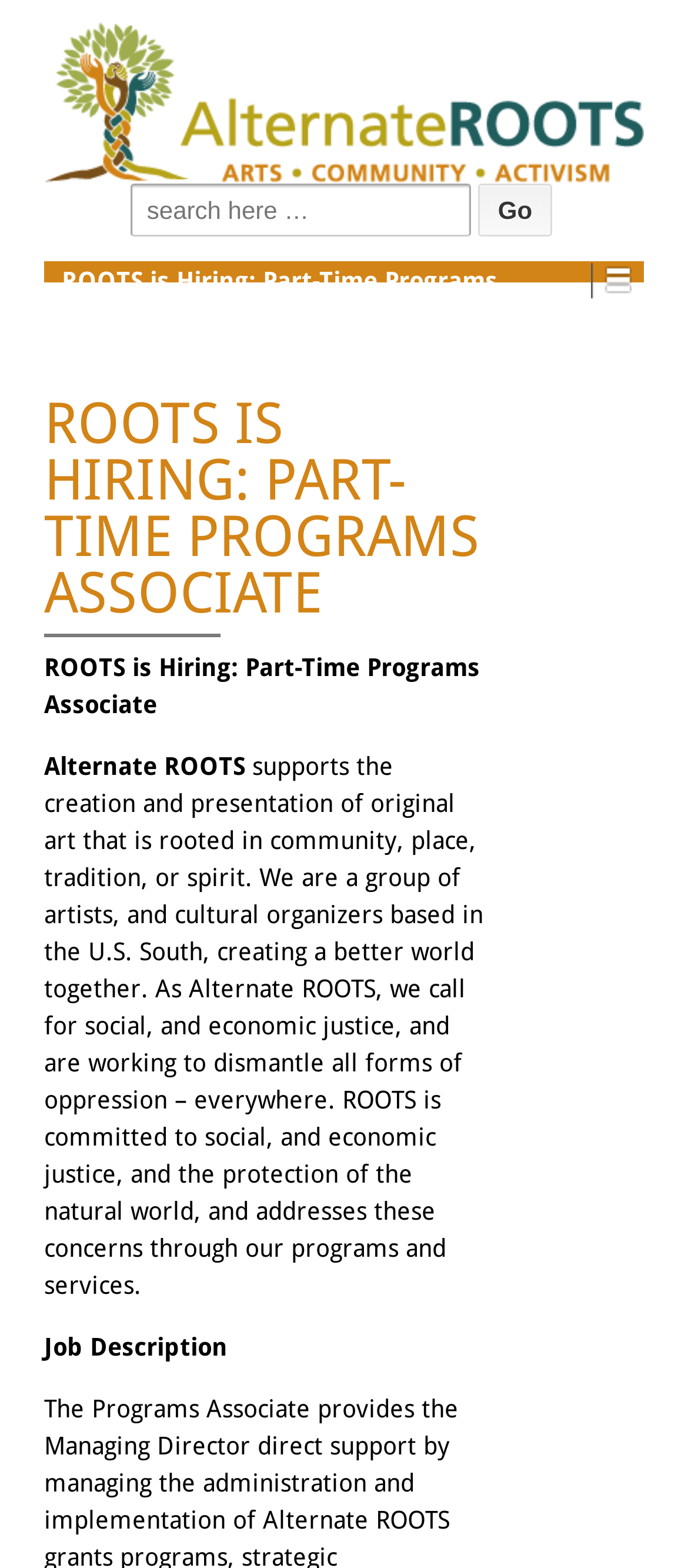What is the job title being hired for?
Based on the image, give a one-word or short phrase answer.

Part-Time Programs Associate